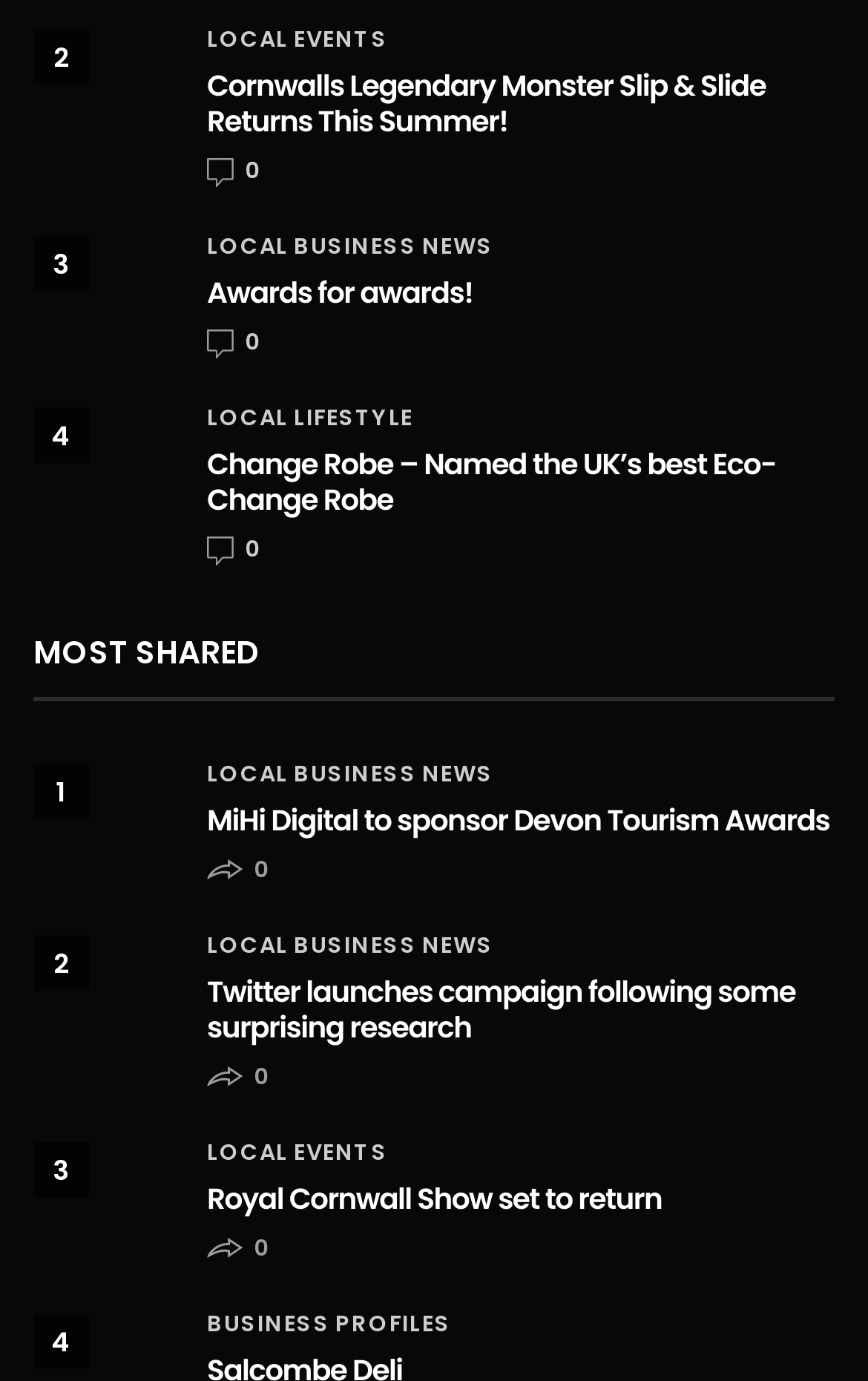Please give a succinct answer using a single word or phrase:
How many articles are there on this webpage?

5